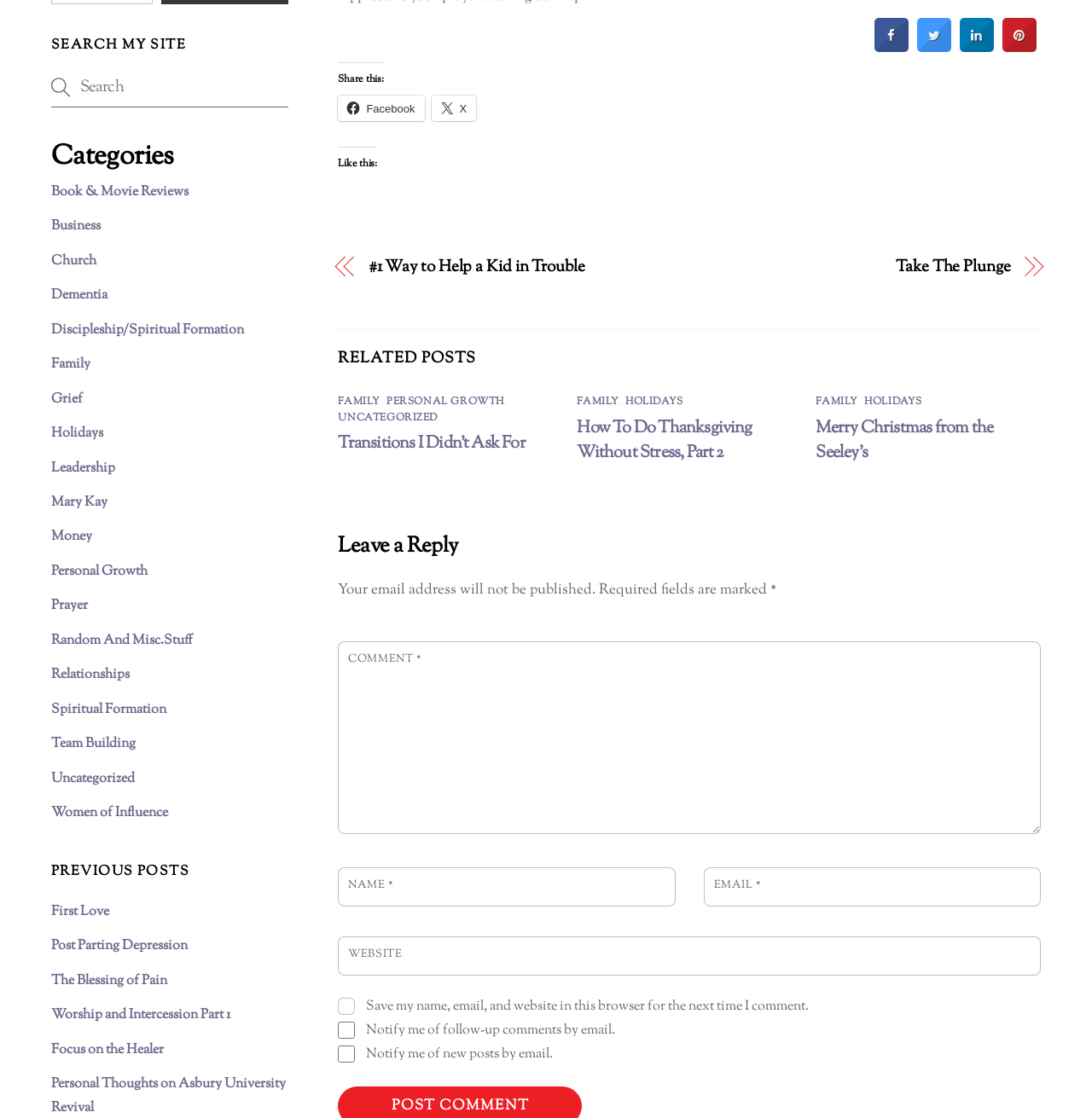Determine the bounding box for the described UI element: "Team Building".

[0.047, 0.657, 0.124, 0.674]